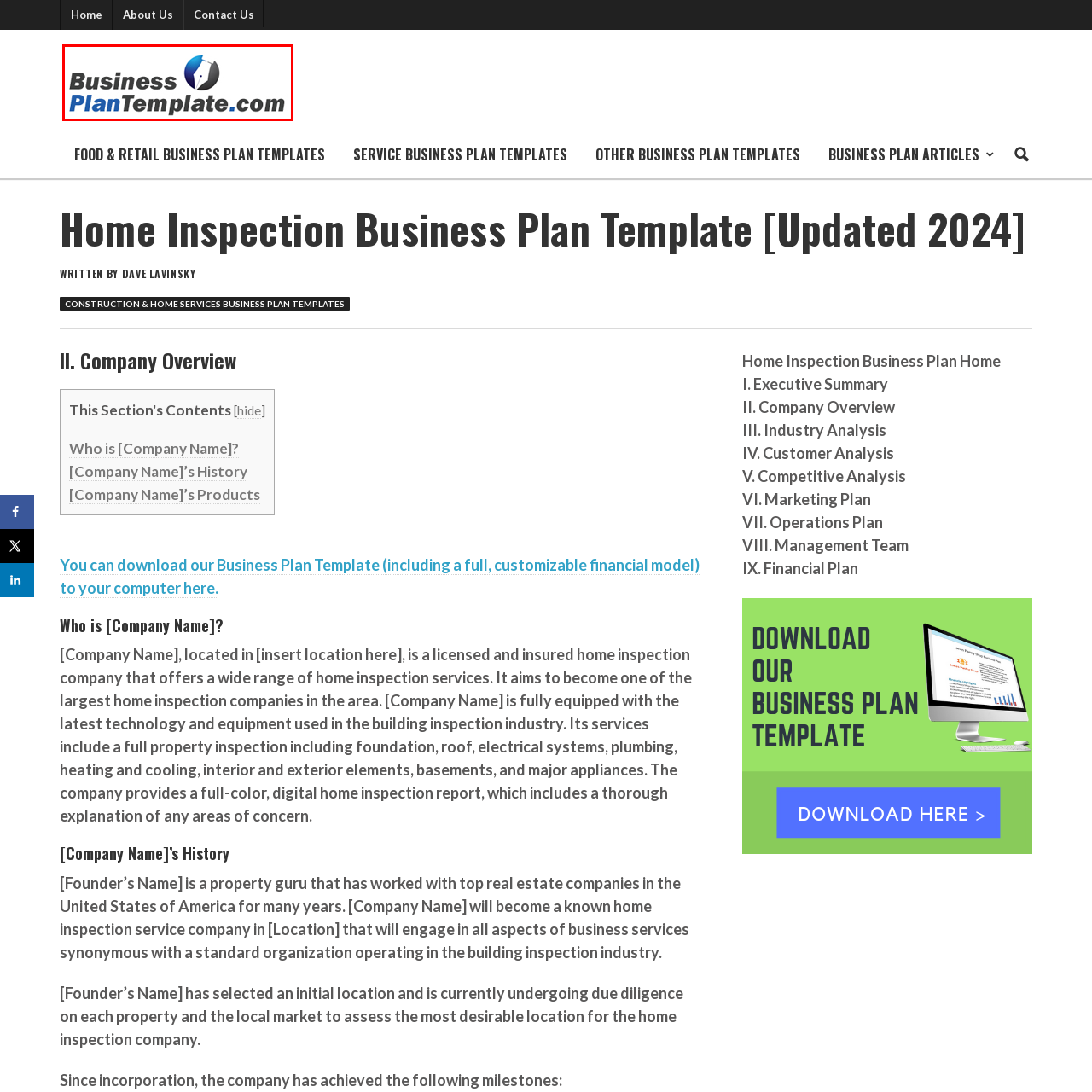Inspect the image outlined in red and answer succinctly: What does the stylized icon resemble?

A pen or pencil